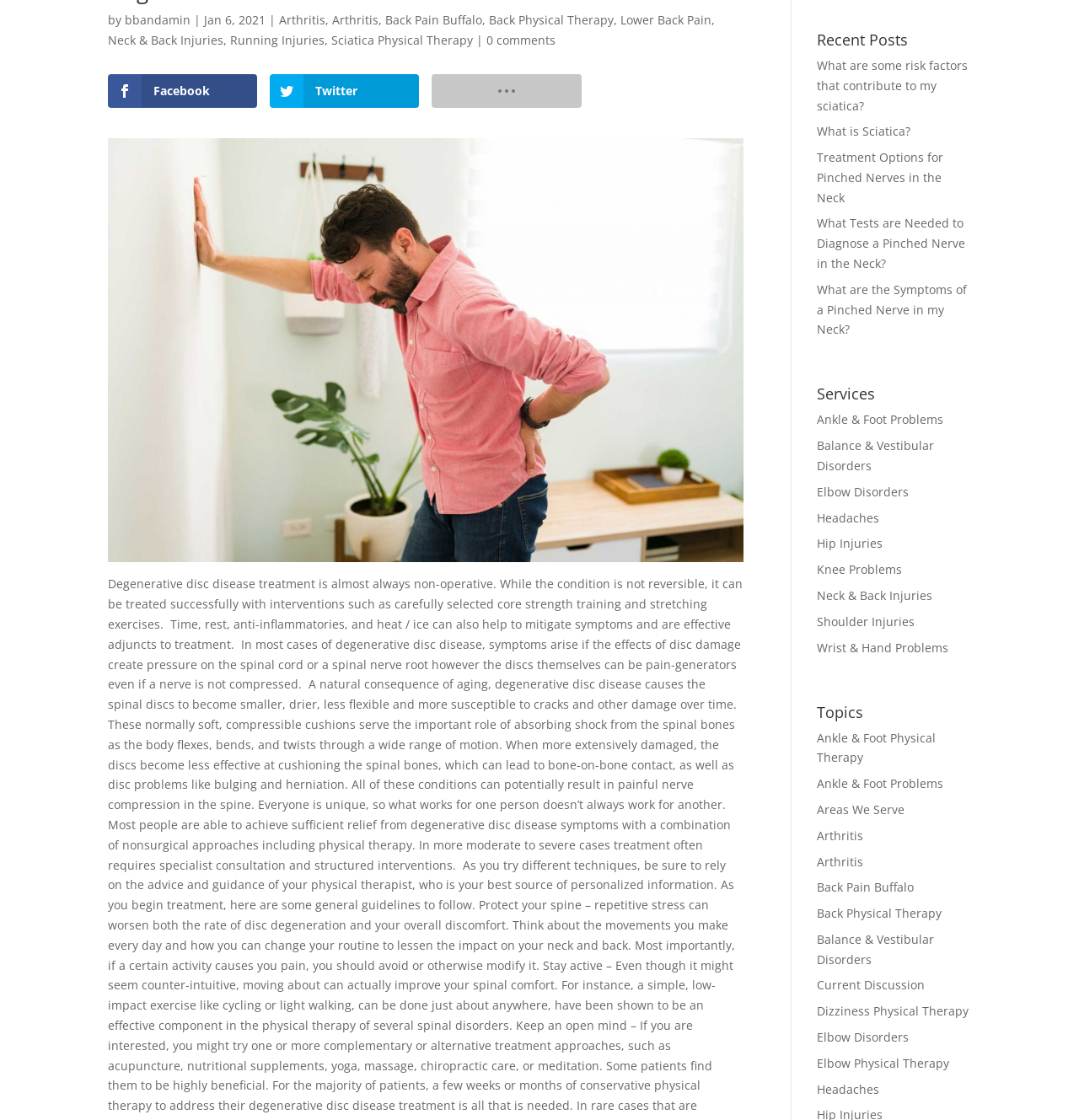Given the element description Ankle & Foot Physical Therapy, identify the bounding box coordinates for the UI element on the webpage screenshot. The format should be (top-left x, top-left y, bottom-right x, bottom-right y), with values between 0 and 1.

[0.757, 0.651, 0.867, 0.683]